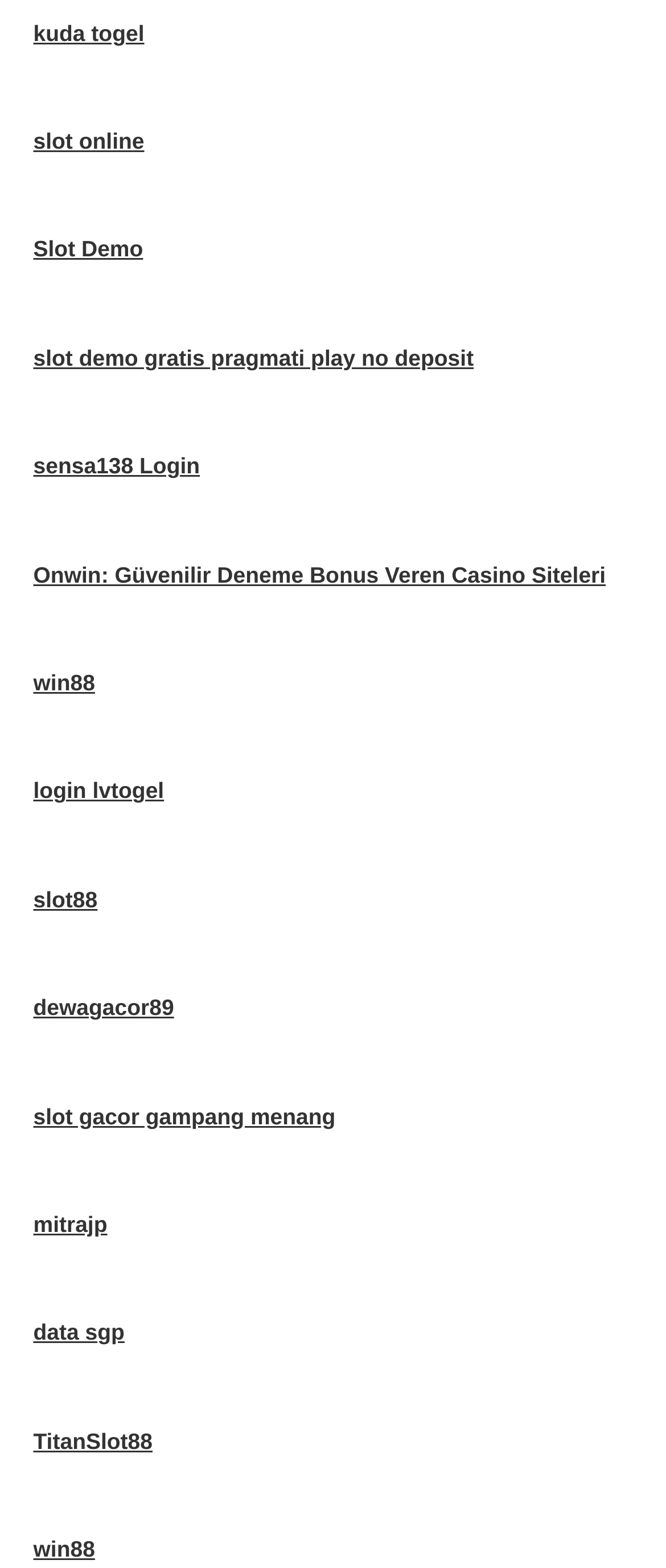Determine the bounding box coordinates of the section I need to click to execute the following instruction: "login to sensa138". Provide the coordinates as four float numbers between 0 and 1, i.e., [left, top, right, bottom].

[0.05, 0.289, 0.3, 0.305]